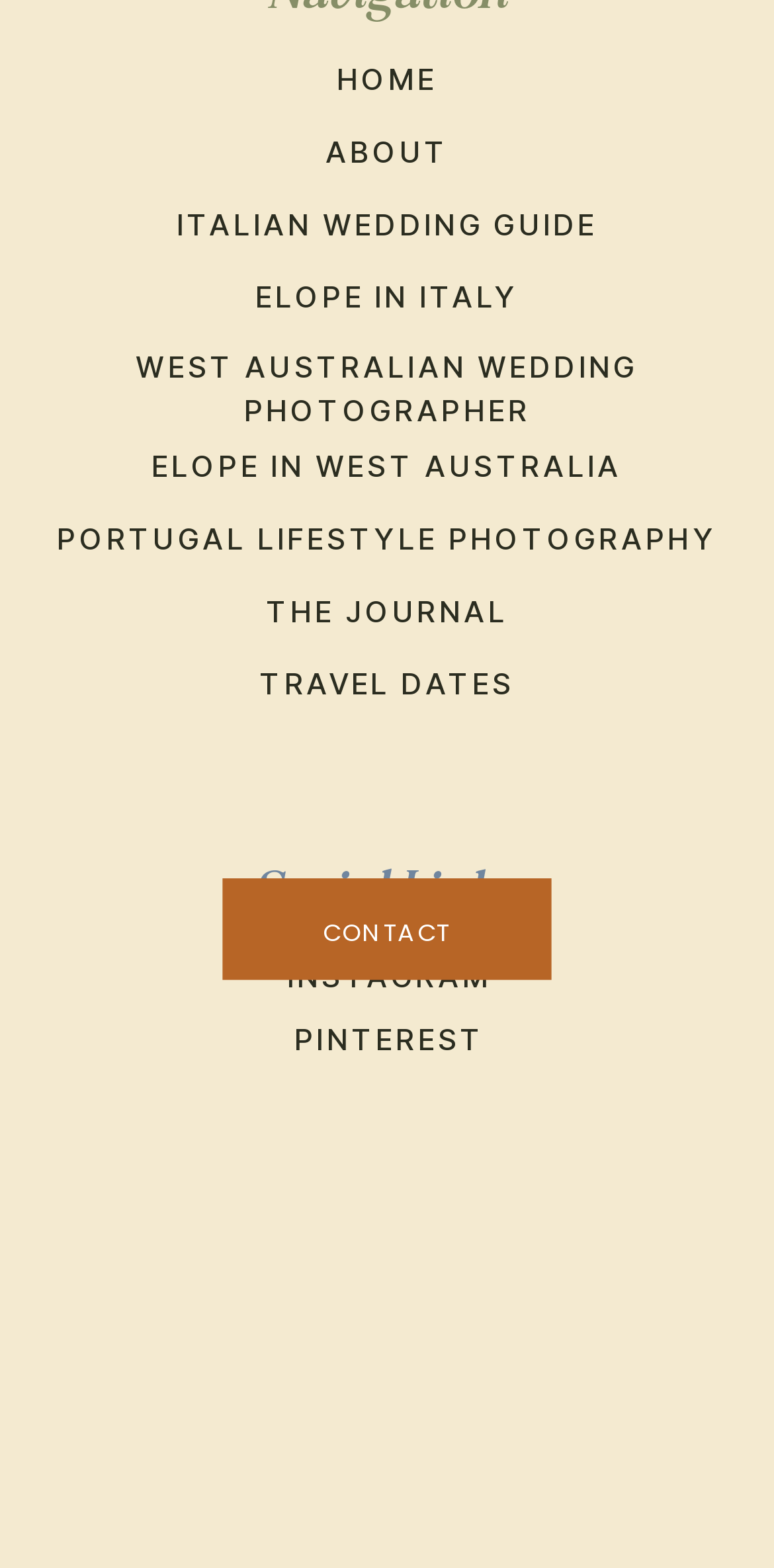Determine the bounding box of the UI element mentioned here: "Travel Dates". The coordinates must be in the format [left, top, right, bottom] with values ranging from 0 to 1.

[0.038, 0.421, 0.962, 0.452]